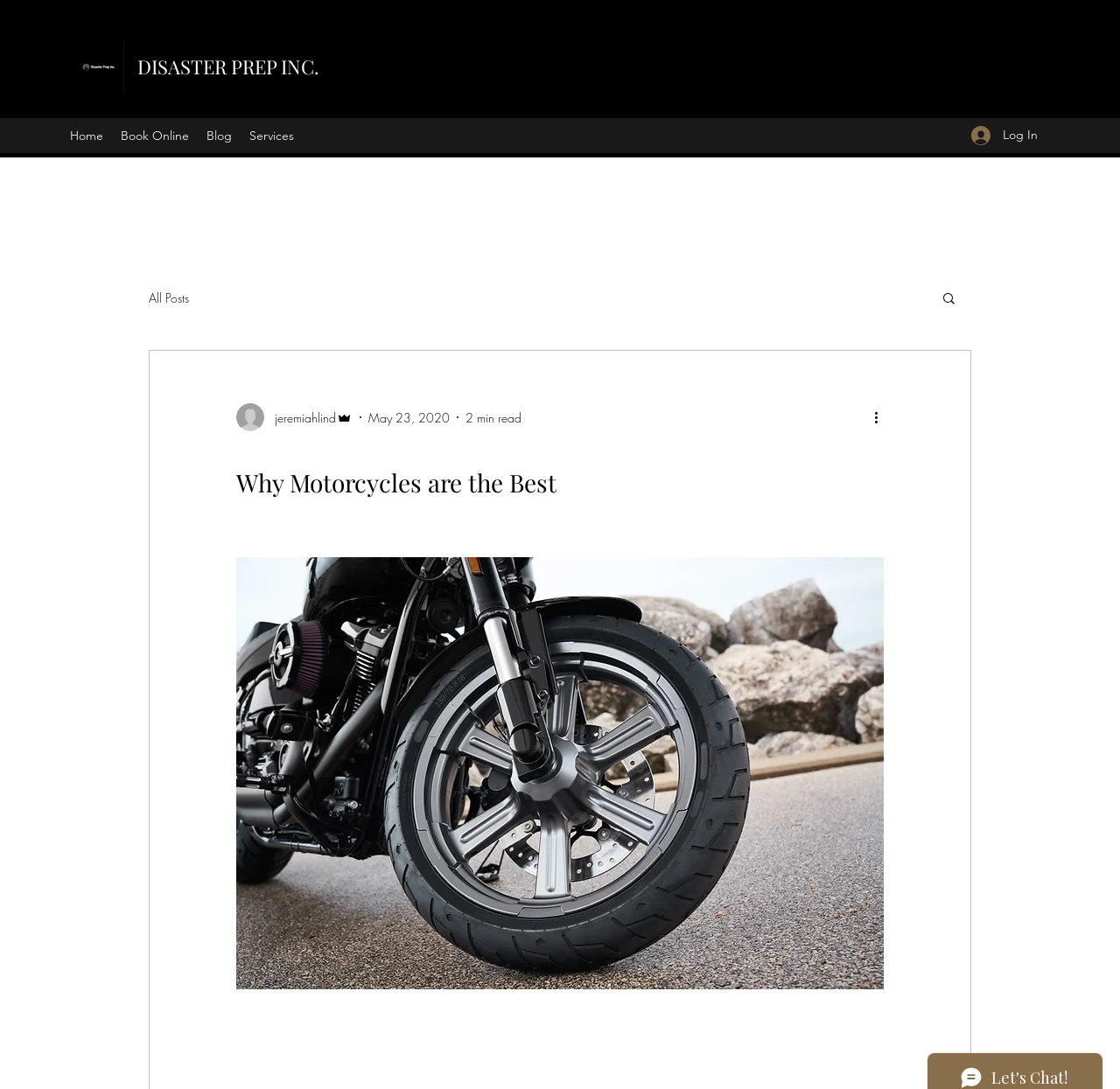Please find the bounding box coordinates of the element that needs to be clicked to perform the following instruction: "Click the 'Log In' button". The bounding box coordinates should be four float numbers between 0 and 1, represented as [left, top, right, bottom].

[0.856, 0.11, 0.938, 0.139]